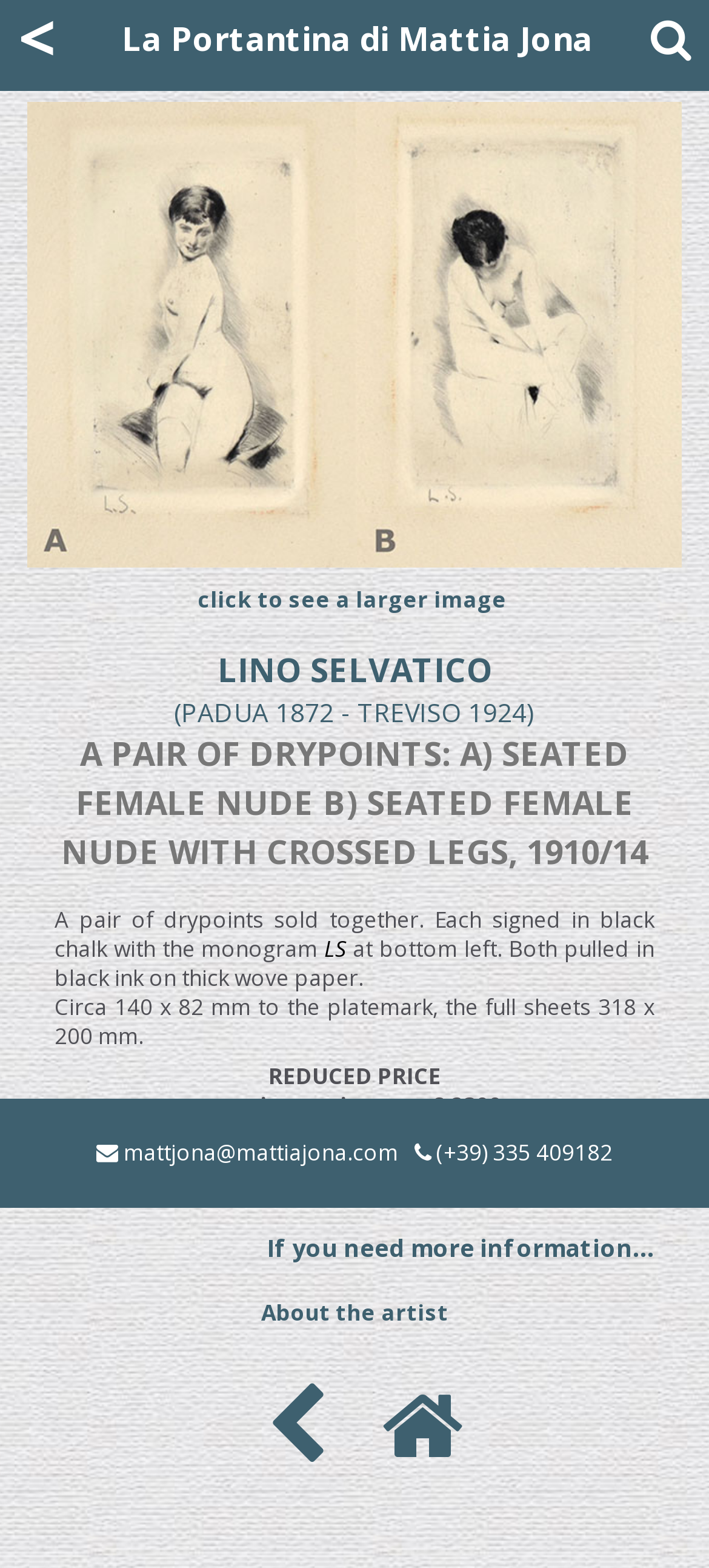Who is the artist of the artwork?
Using the image, provide a detailed and thorough answer to the question.

I found the artist's name by looking at the StaticText element with the text 'LINO SELVATICO' which is located near the title of the artwork.